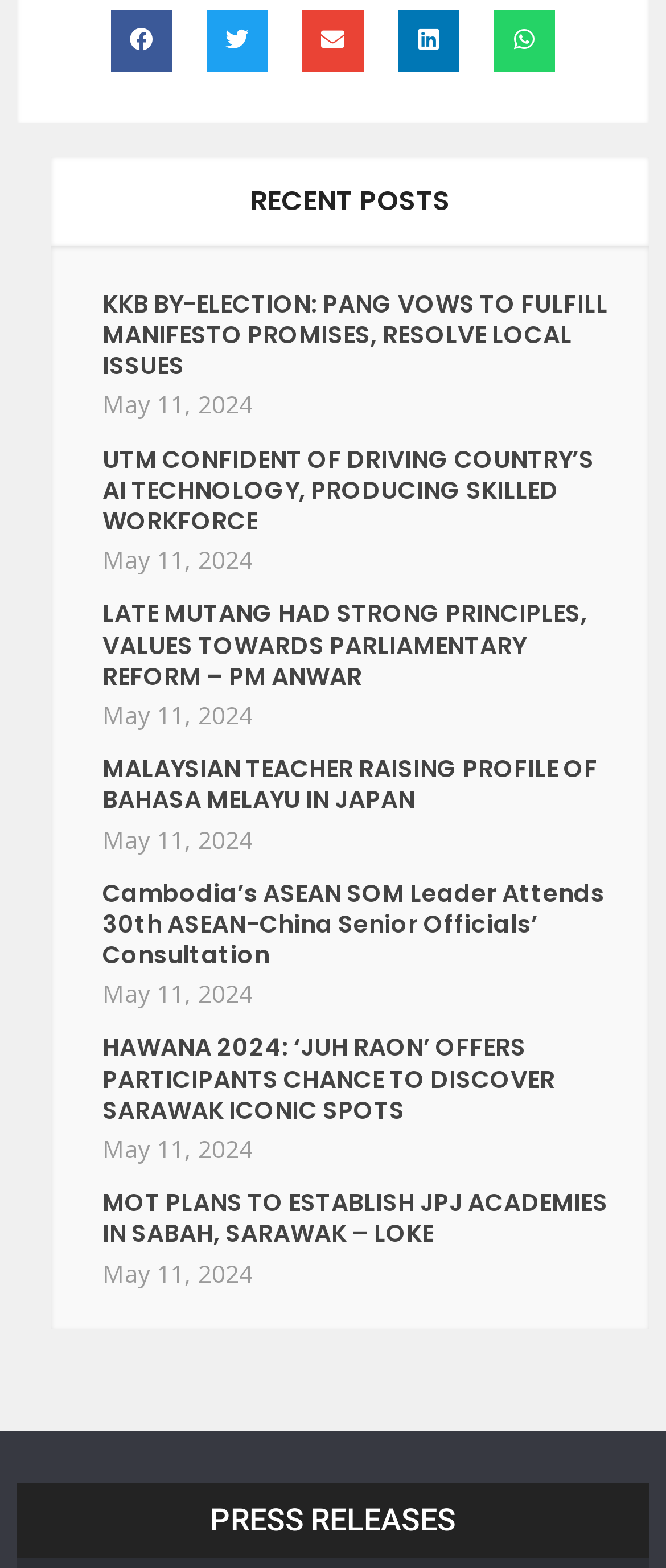Provide a single word or phrase answer to the question: 
How many articles are there under 'RECENT POSTS'?

5